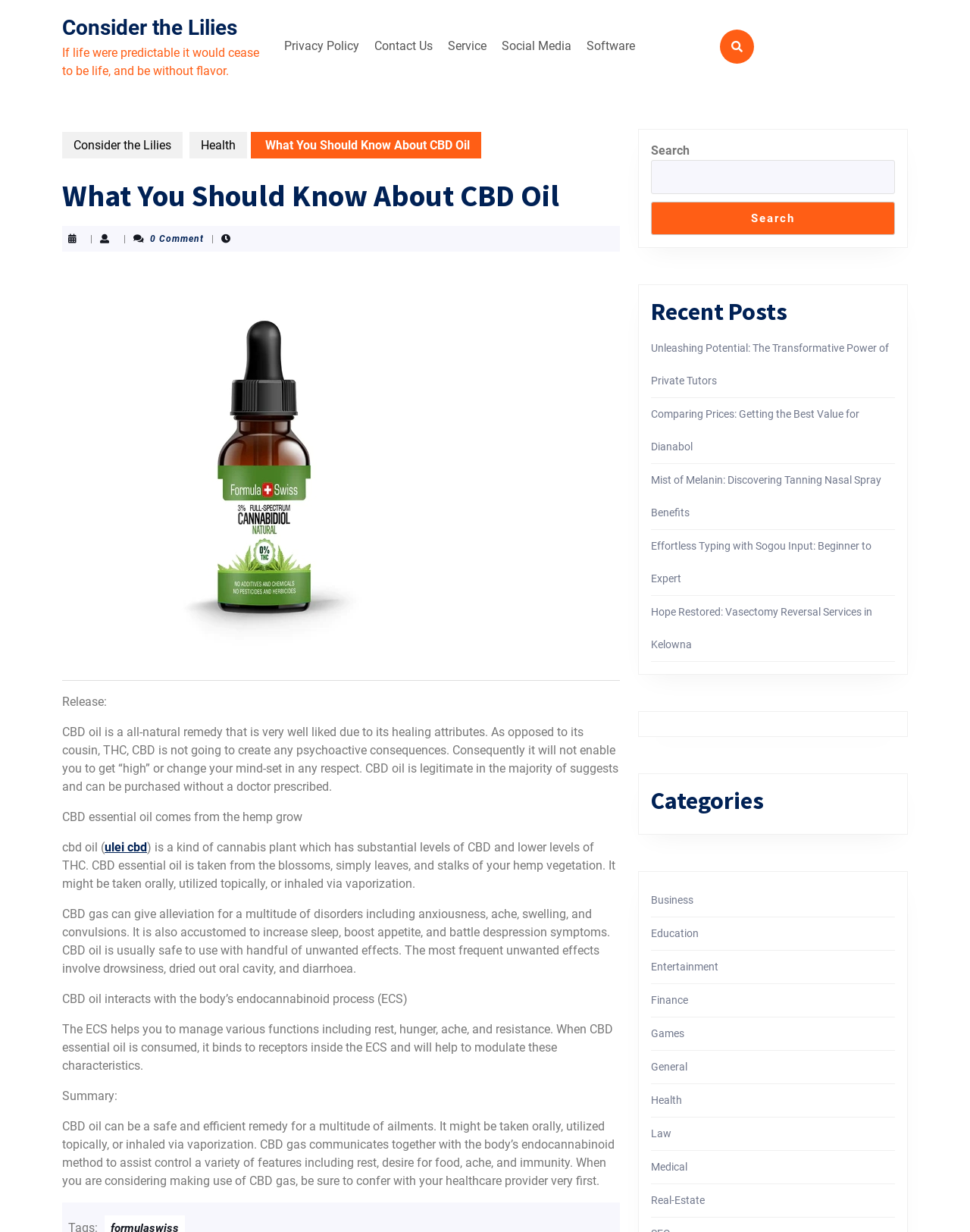Please determine the bounding box of the UI element that matches this description: parent_node: Search name="s". The coordinates should be given as (top-left x, top-left y, bottom-right x, bottom-right y), with all values between 0 and 1.

[0.671, 0.13, 0.923, 0.157]